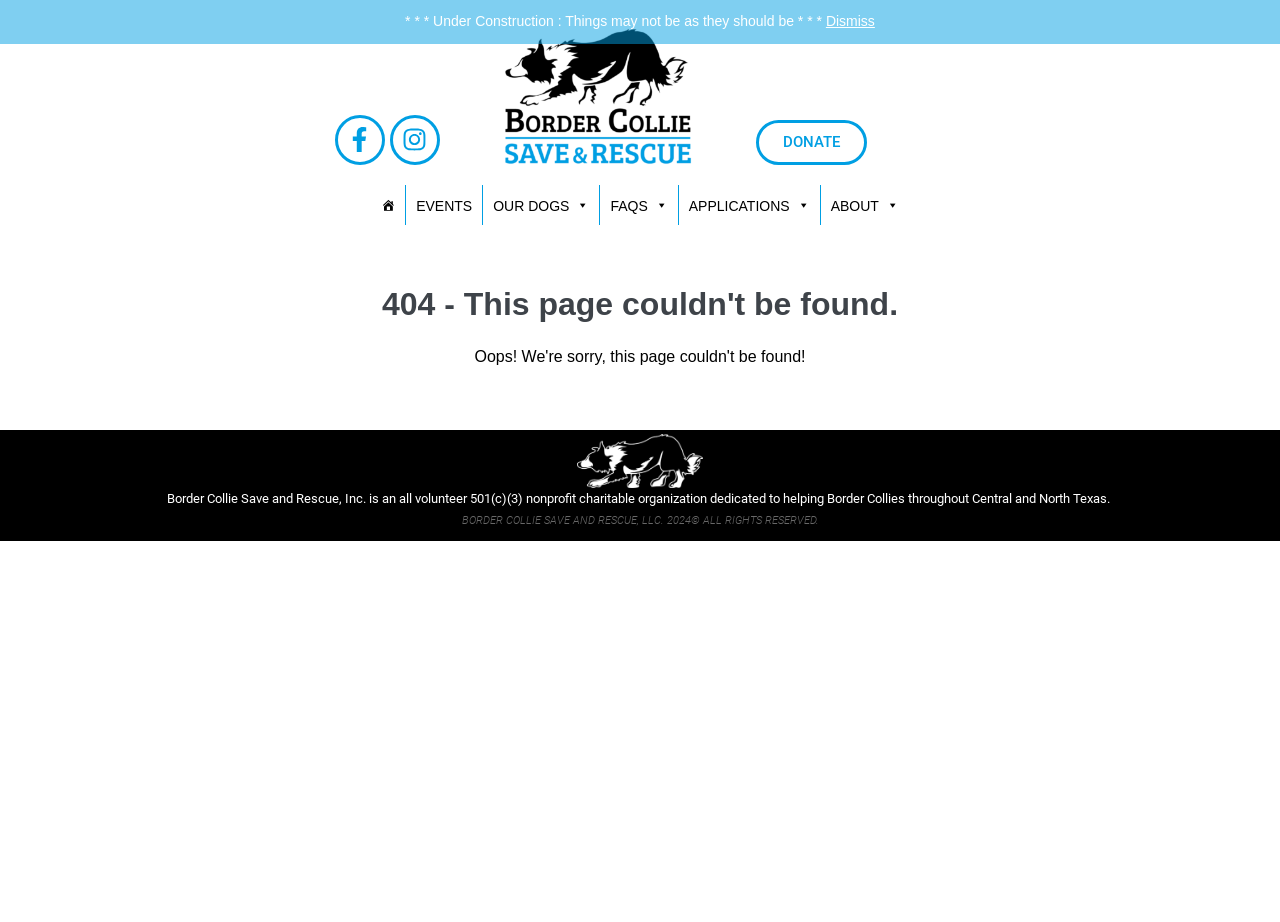Determine the bounding box coordinates of the element's region needed to click to follow the instruction: "View the EVENTS". Provide these coordinates as four float numbers between 0 and 1, formatted as [left, top, right, bottom].

[0.317, 0.201, 0.377, 0.244]